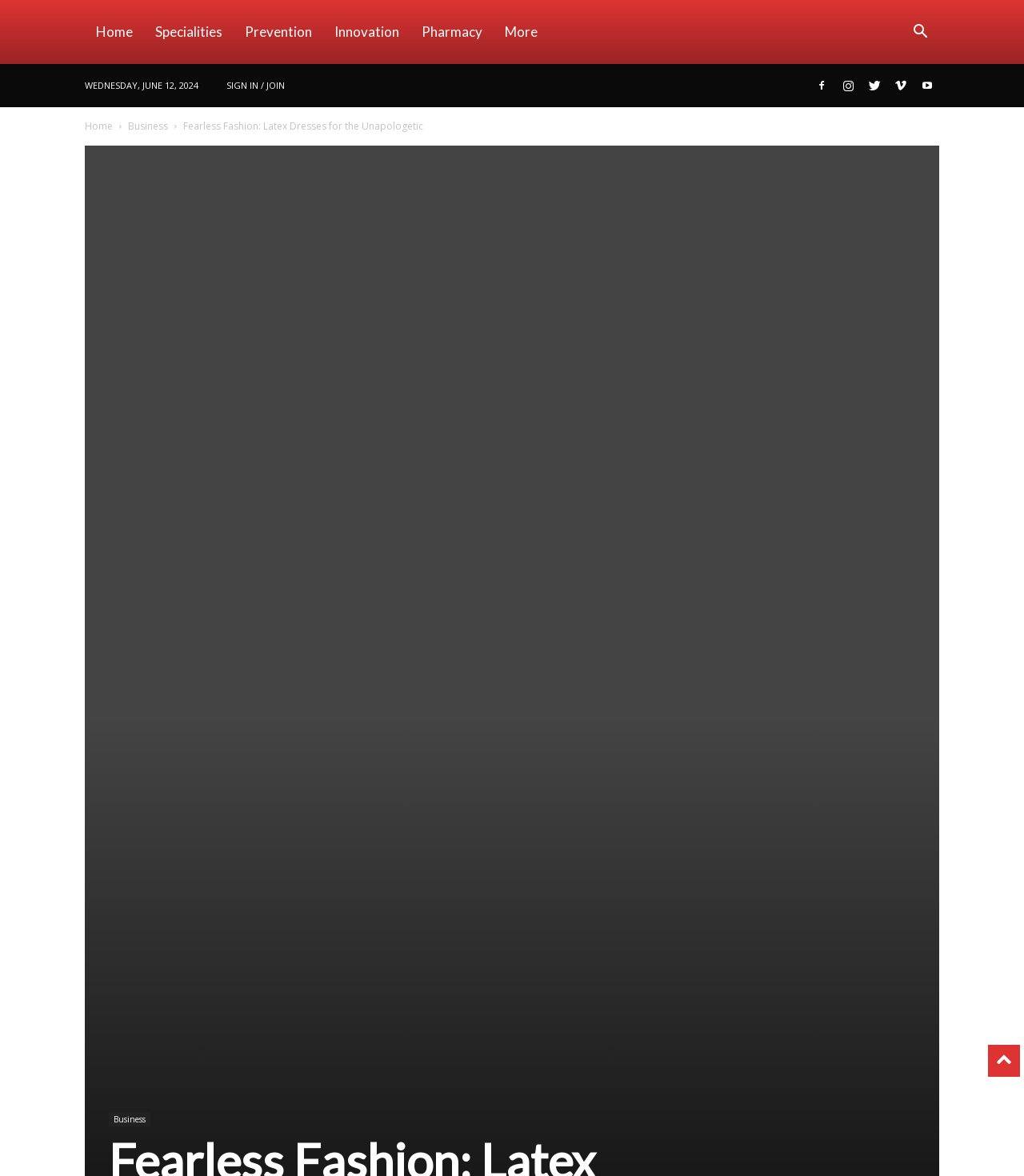Using the details from the image, please elaborate on the following question: How many social media links are there?

I counted the number of link elements with OCR text '', '', '', '', and '' located at the bottom right corner of the webpage, which are likely social media links.